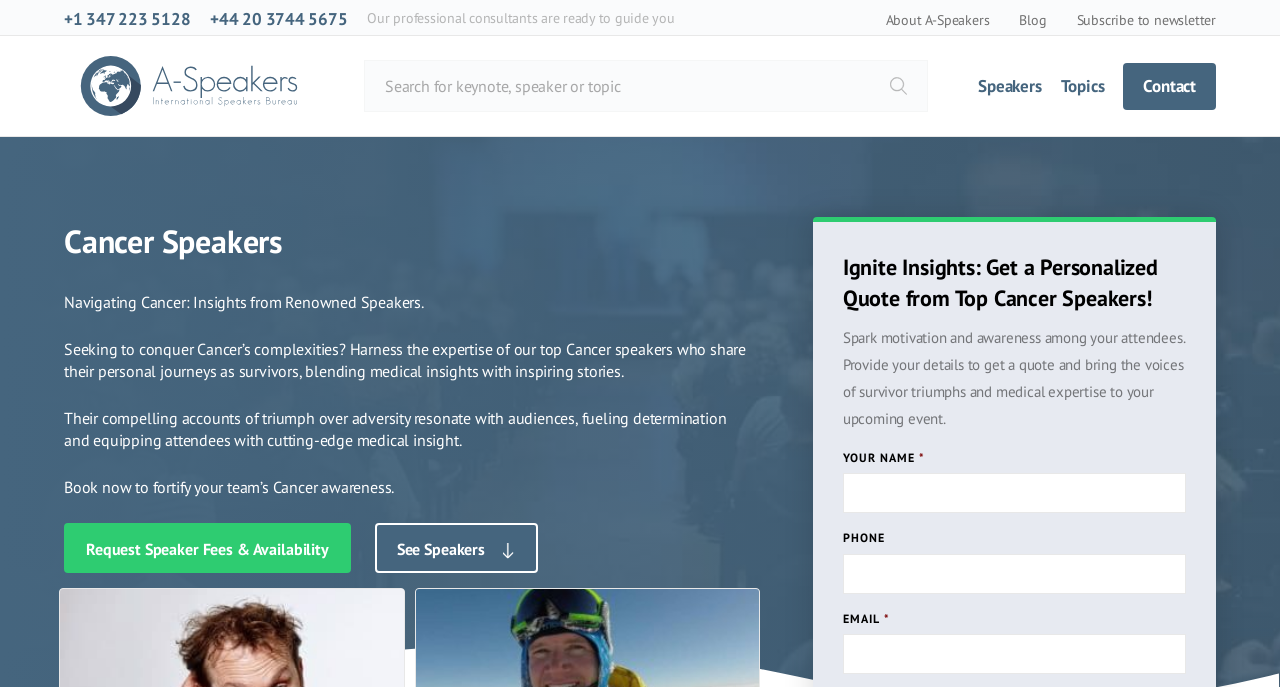Please provide the bounding box coordinates for the element that needs to be clicked to perform the following instruction: "Get a quote from top Cancer speakers". The coordinates should be given as four float numbers between 0 and 1, i.e., [left, top, right, bottom].

[0.658, 0.689, 0.927, 0.747]